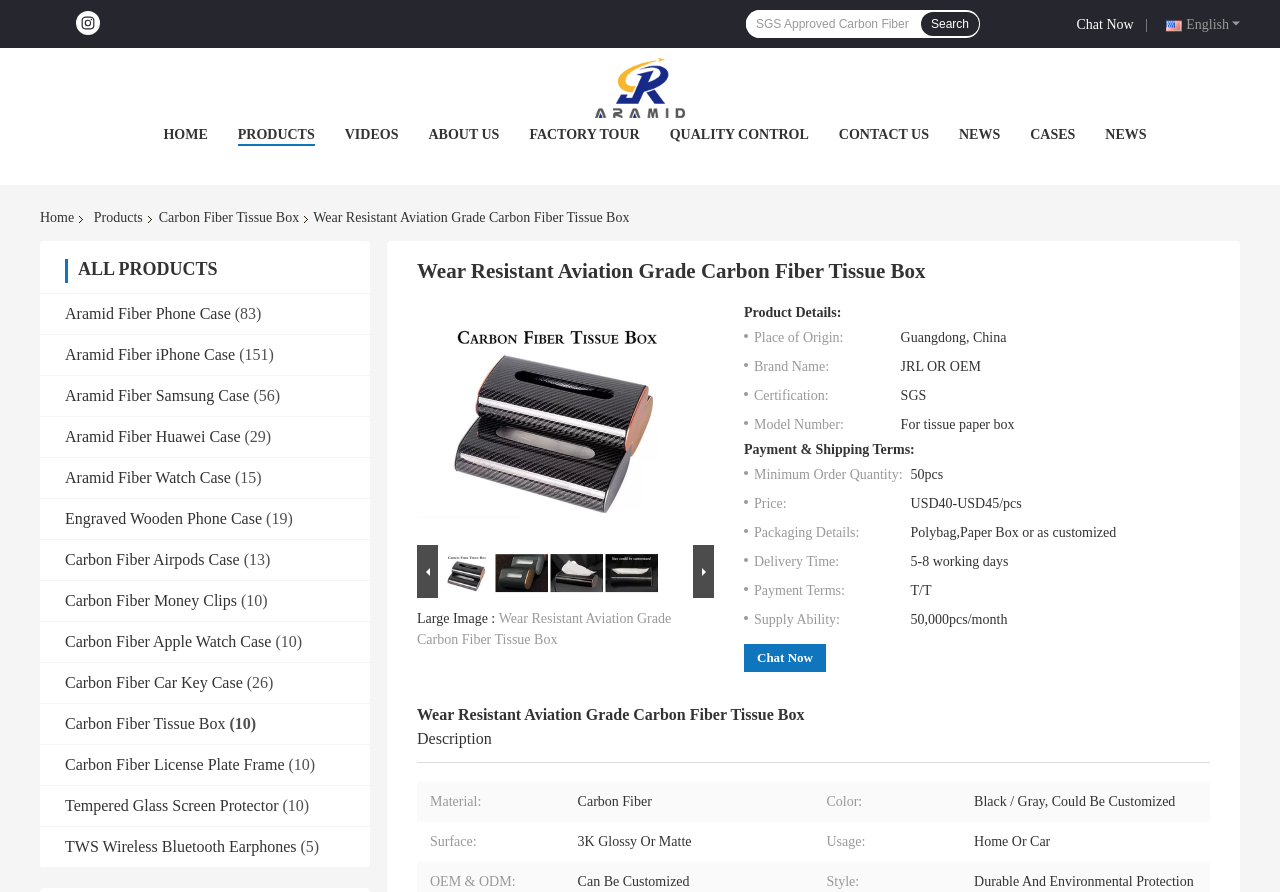Give a succinct answer to this question in a single word or phrase: 
How many products are listed under Aramid Fiber Phone Case?

83